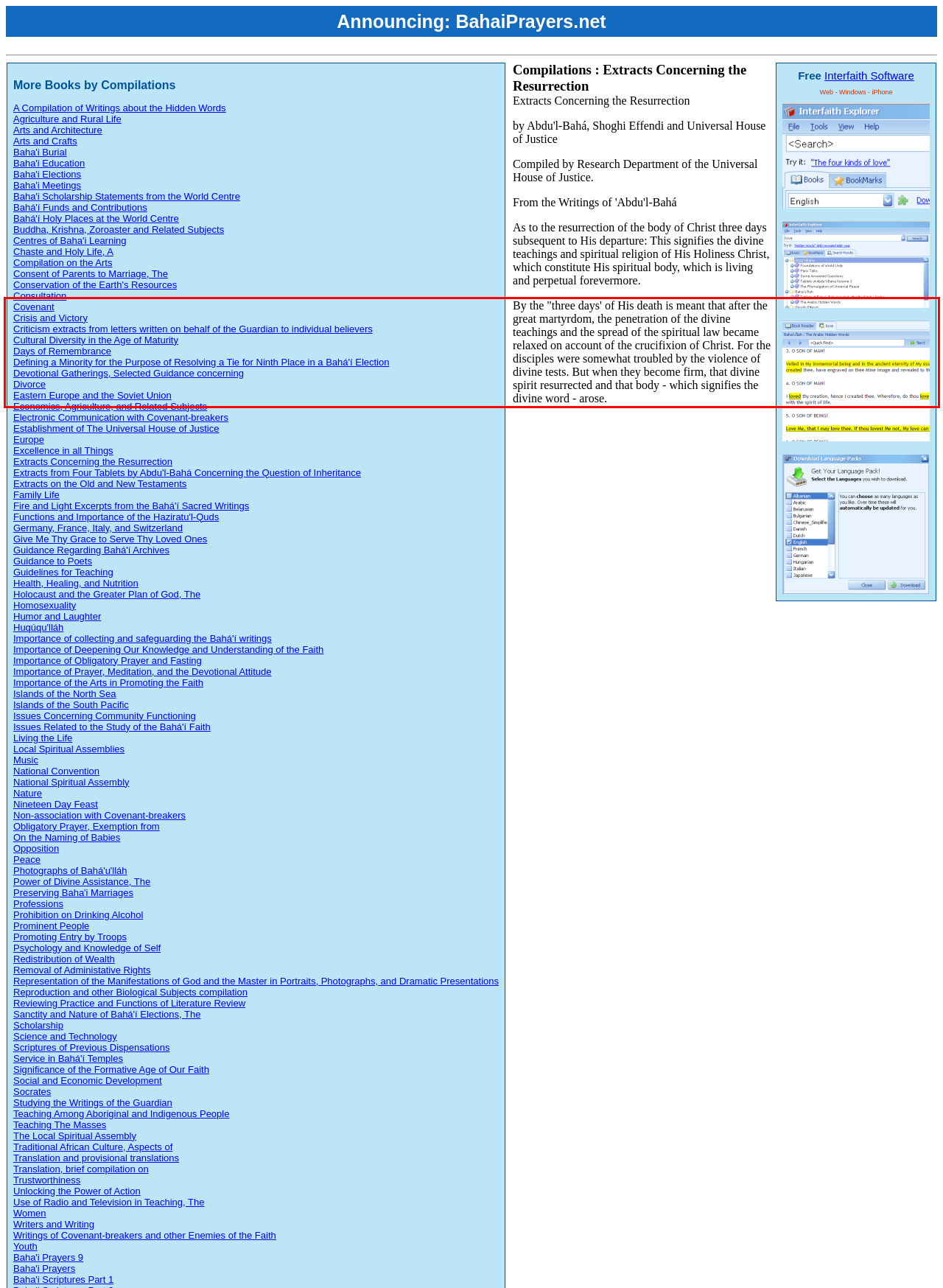Given the screenshot of the webpage, identify the red bounding box, and recognize the text content inside that red bounding box.

By the "three days' of His death is meant that after the great martyrdom, the penetration of the divine teachings and the spread of the spiritual law became relaxed on account of the crucifixion of Christ. For the disciples were somewhat troubled by the violence of divine tests. But when they become firm, that divine spirit resurrected and that body - which signifies the divine word - arose.